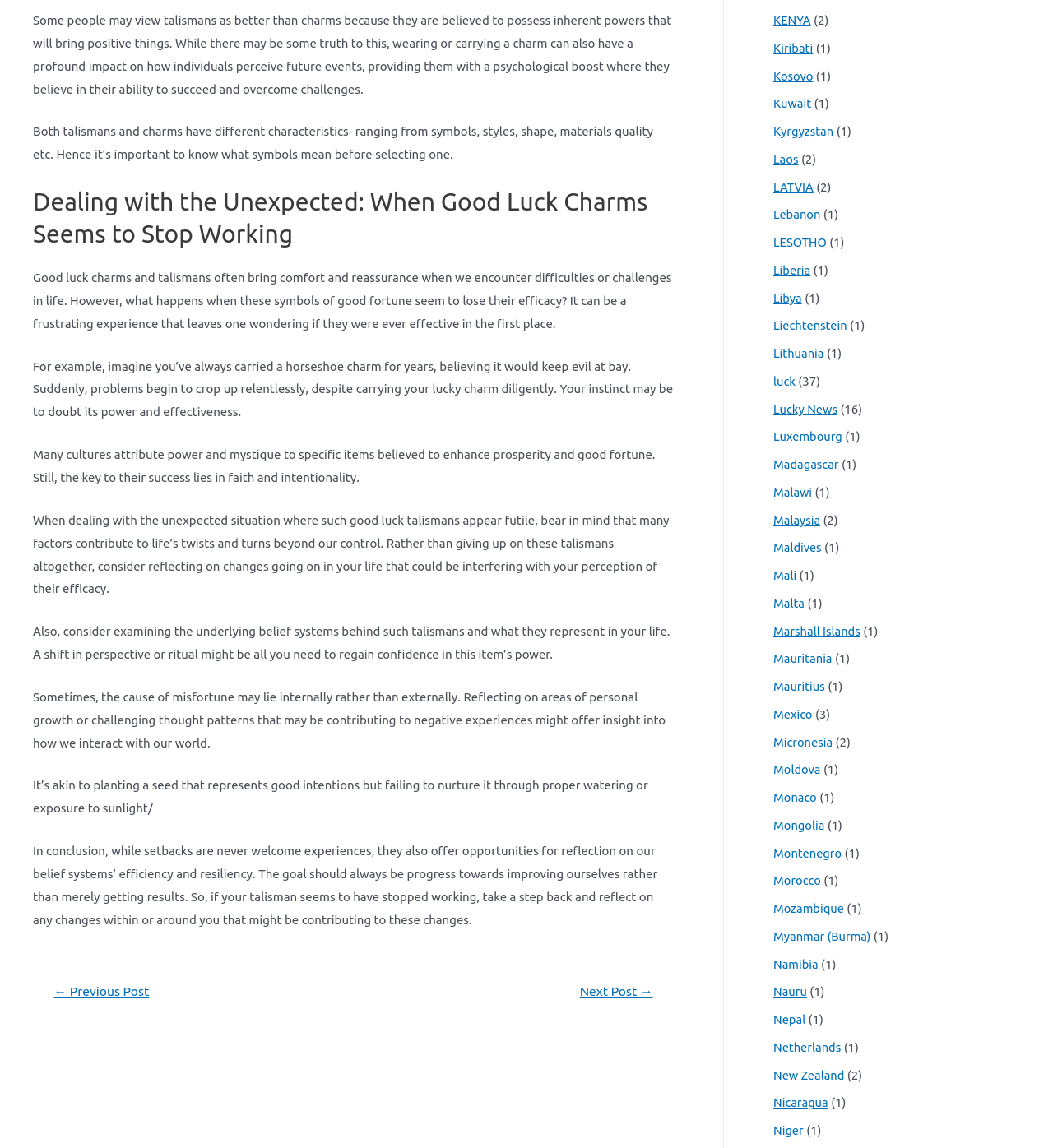Answer the question briefly using a single word or phrase: 
Why might someone doubt the power of their lucky charm?

Problems begin to crop up